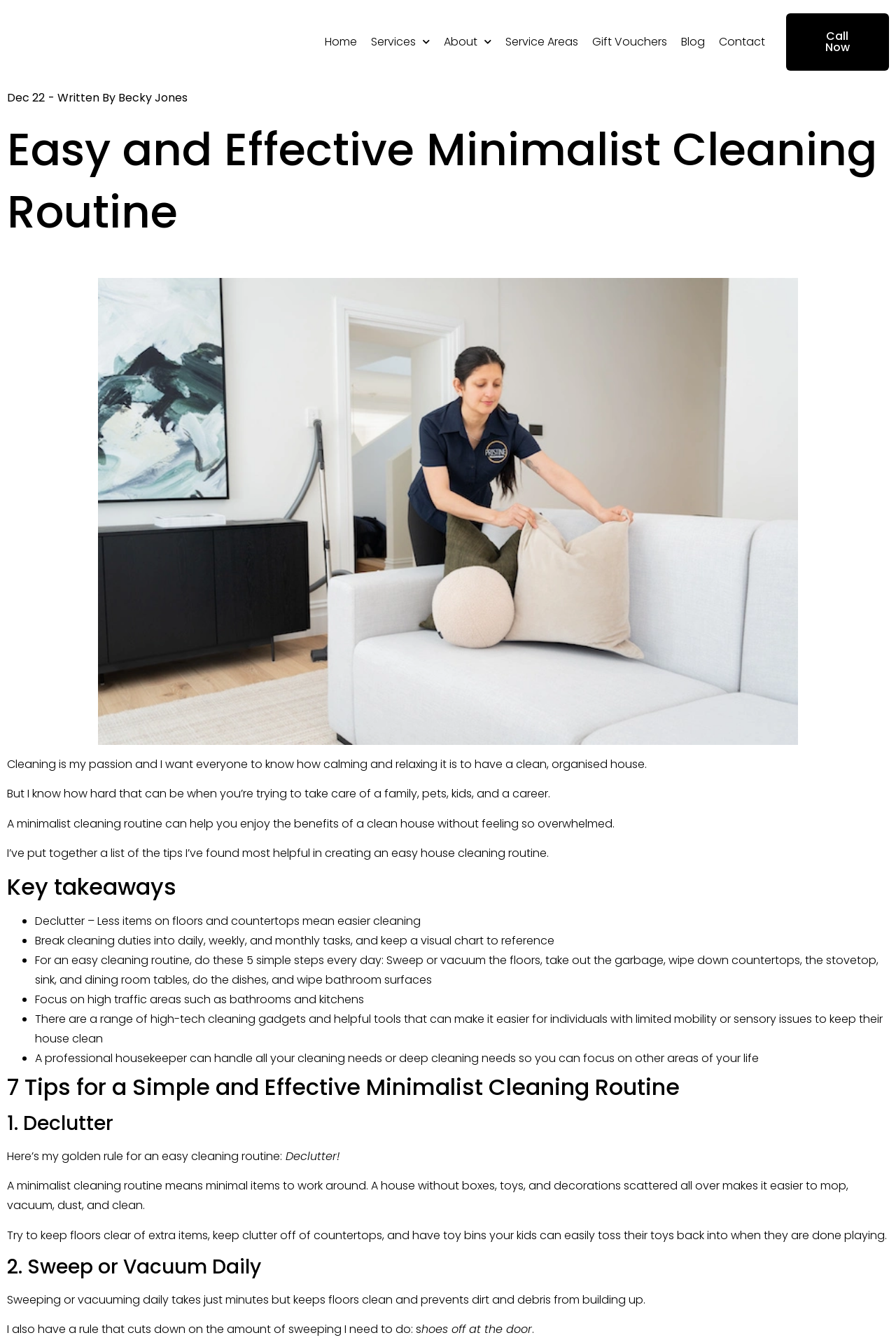Given the webpage screenshot and the description, determine the bounding box coordinates (top-left x, top-left y, bottom-right x, bottom-right y) that define the location of the UI element matching this description: Search

None